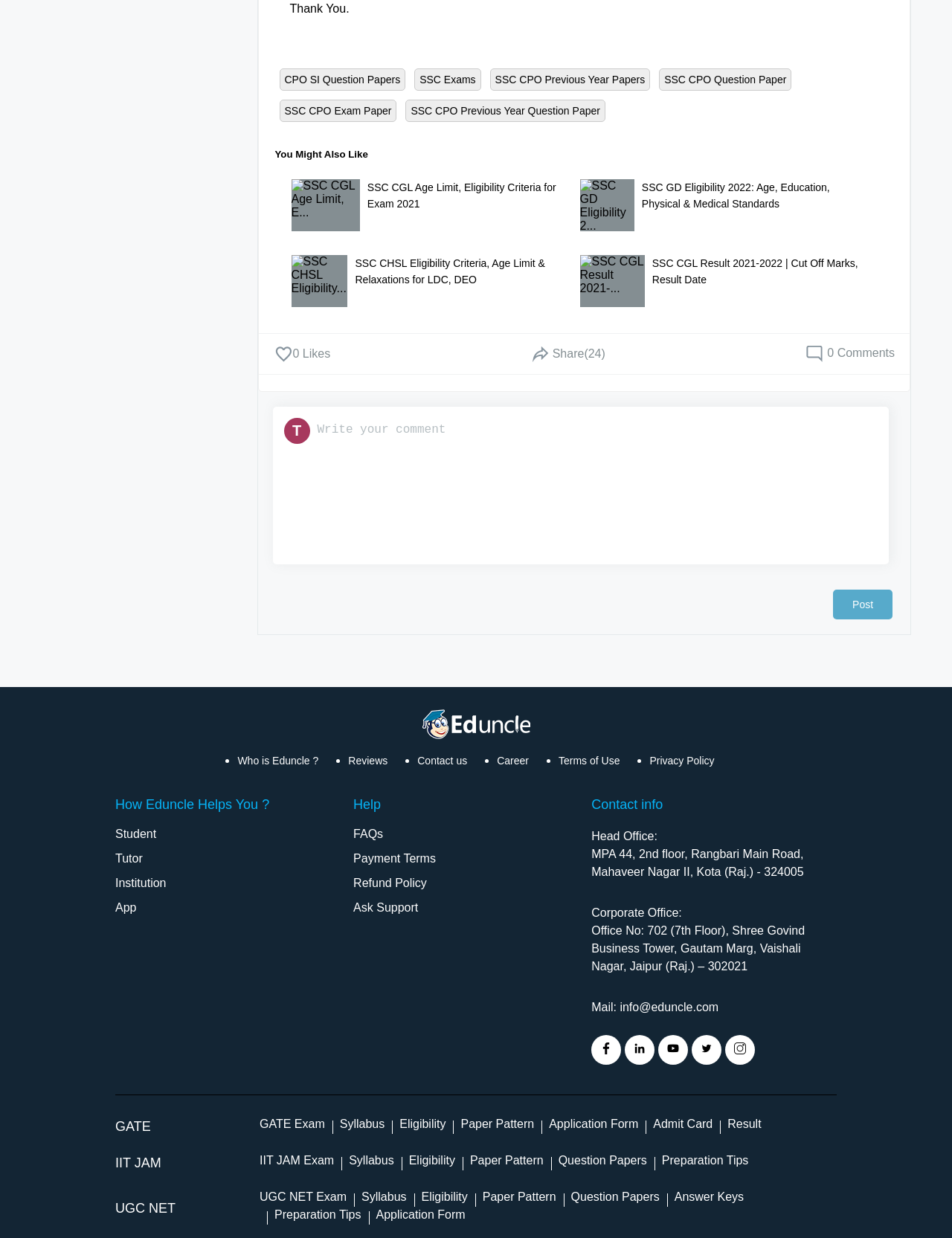Kindly determine the bounding box coordinates of the area that needs to be clicked to fulfill this instruction: "Contact us".

[0.438, 0.61, 0.491, 0.619]